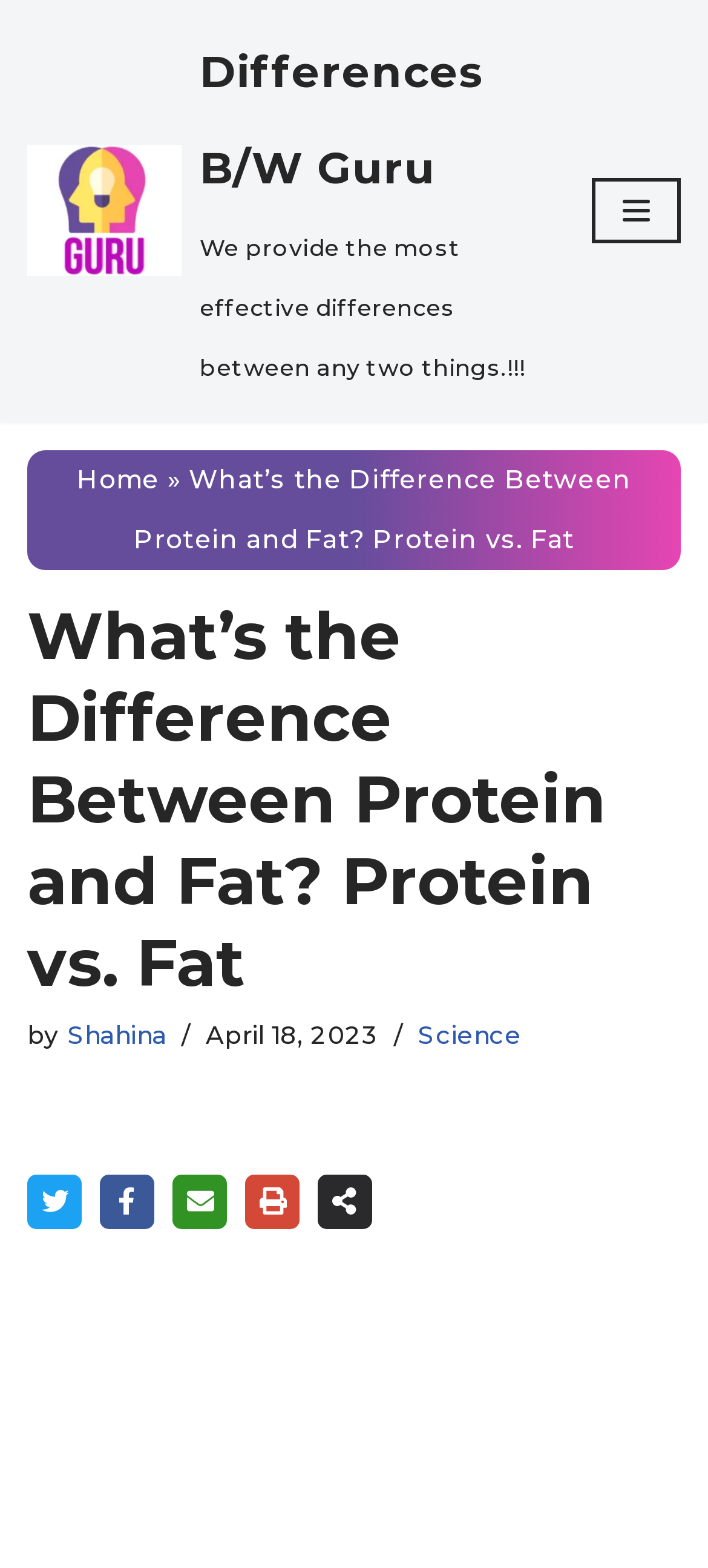Identify the bounding box of the UI element that matches this description: "Skip to content".

[0.0, 0.037, 0.077, 0.06]